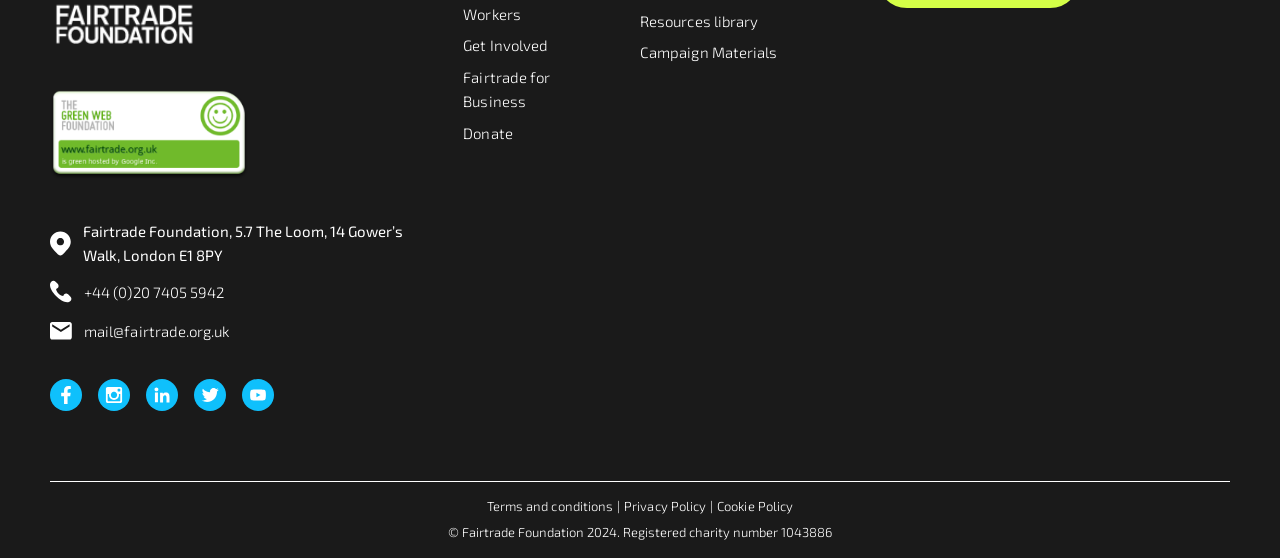Reply to the question below using a single word or brief phrase:
What is the address of the Fairtrade Foundation?

5.7 The Loom, 14 Gower’s Walk, London E1 8PY